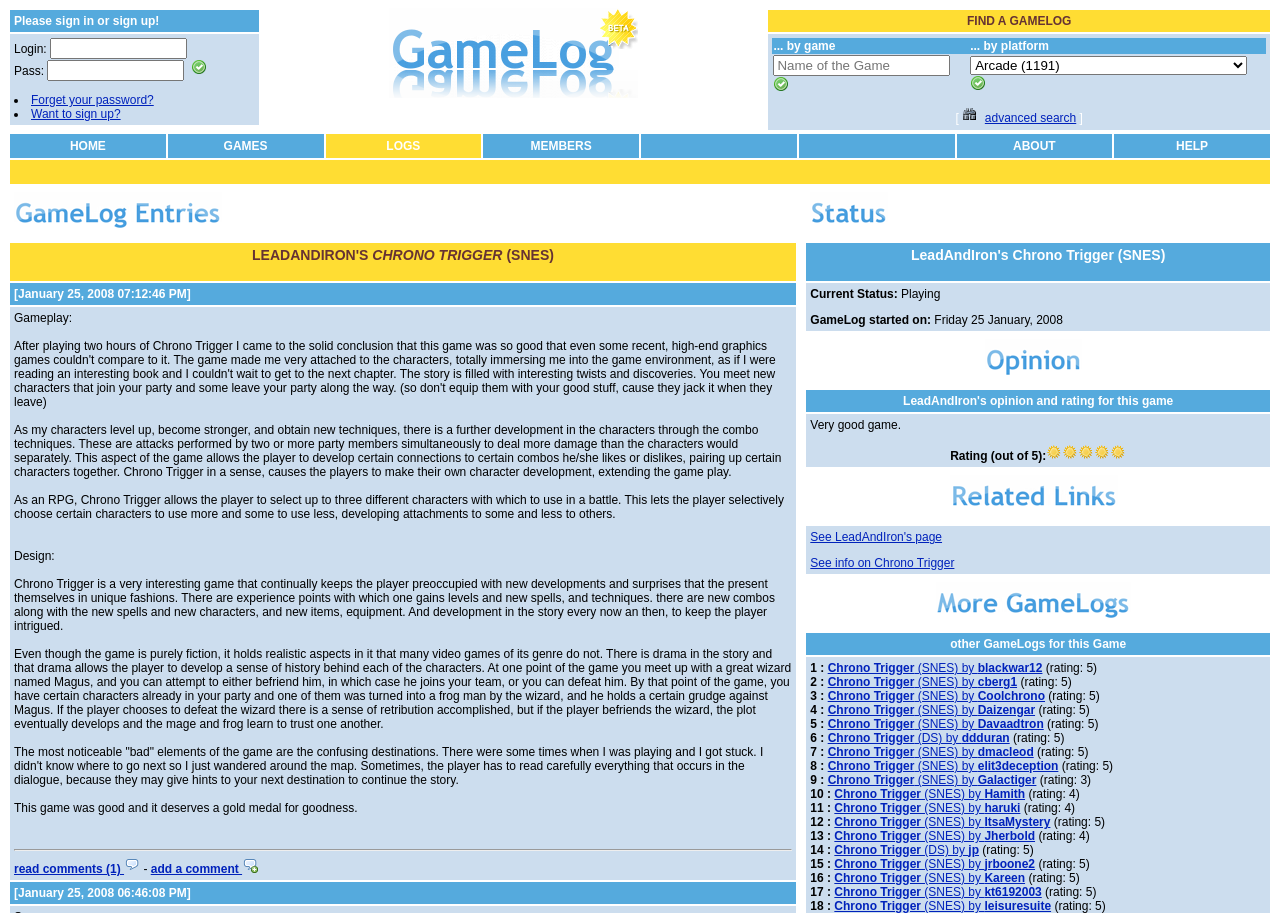Based on the provided description, "ABOUT", find the bounding box of the corresponding UI element in the screenshot.

[0.791, 0.152, 0.825, 0.168]